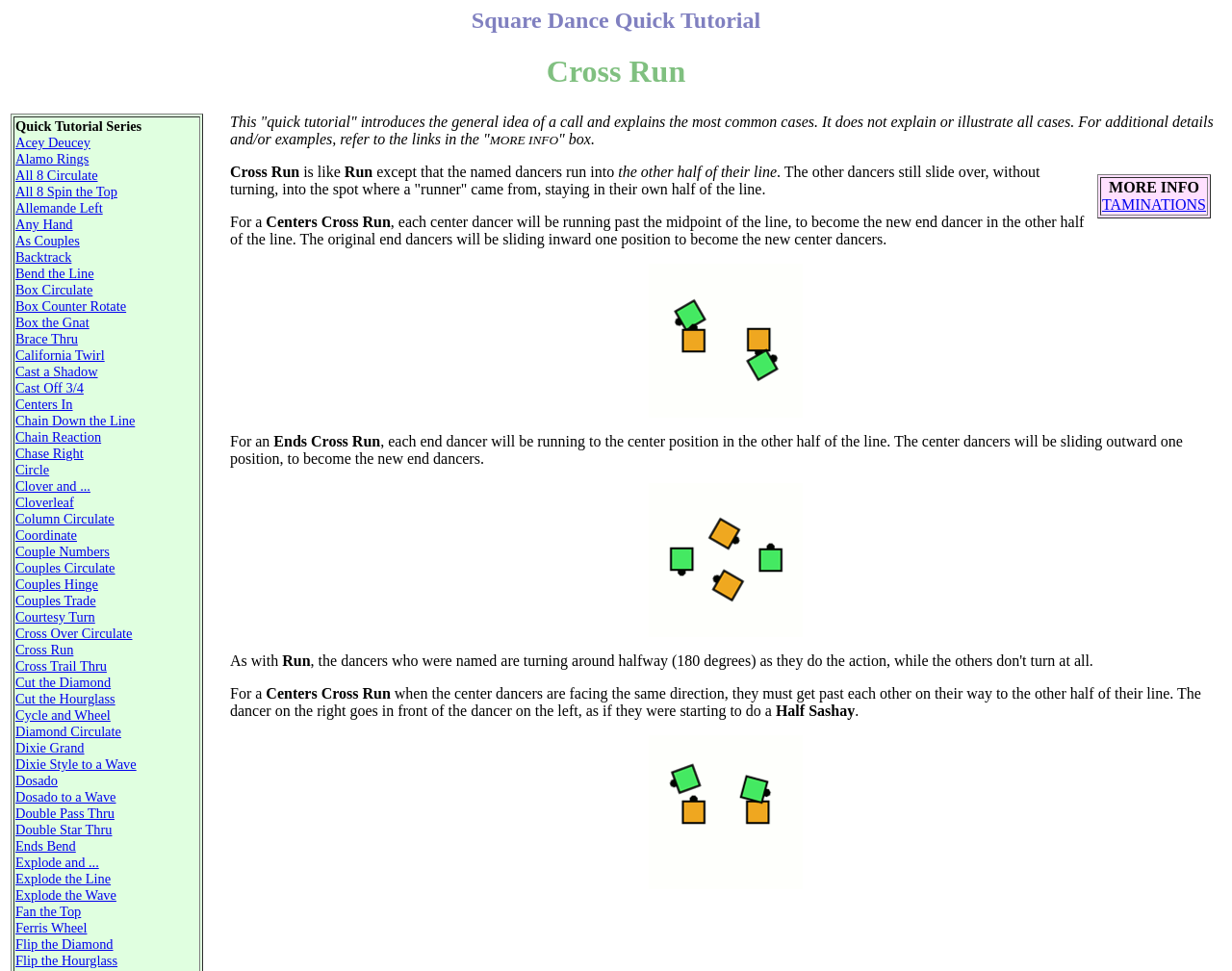Please determine the bounding box coordinates for the element that should be clicked to follow these instructions: "click on TAMINATIONS".

[0.894, 0.202, 0.979, 0.219]